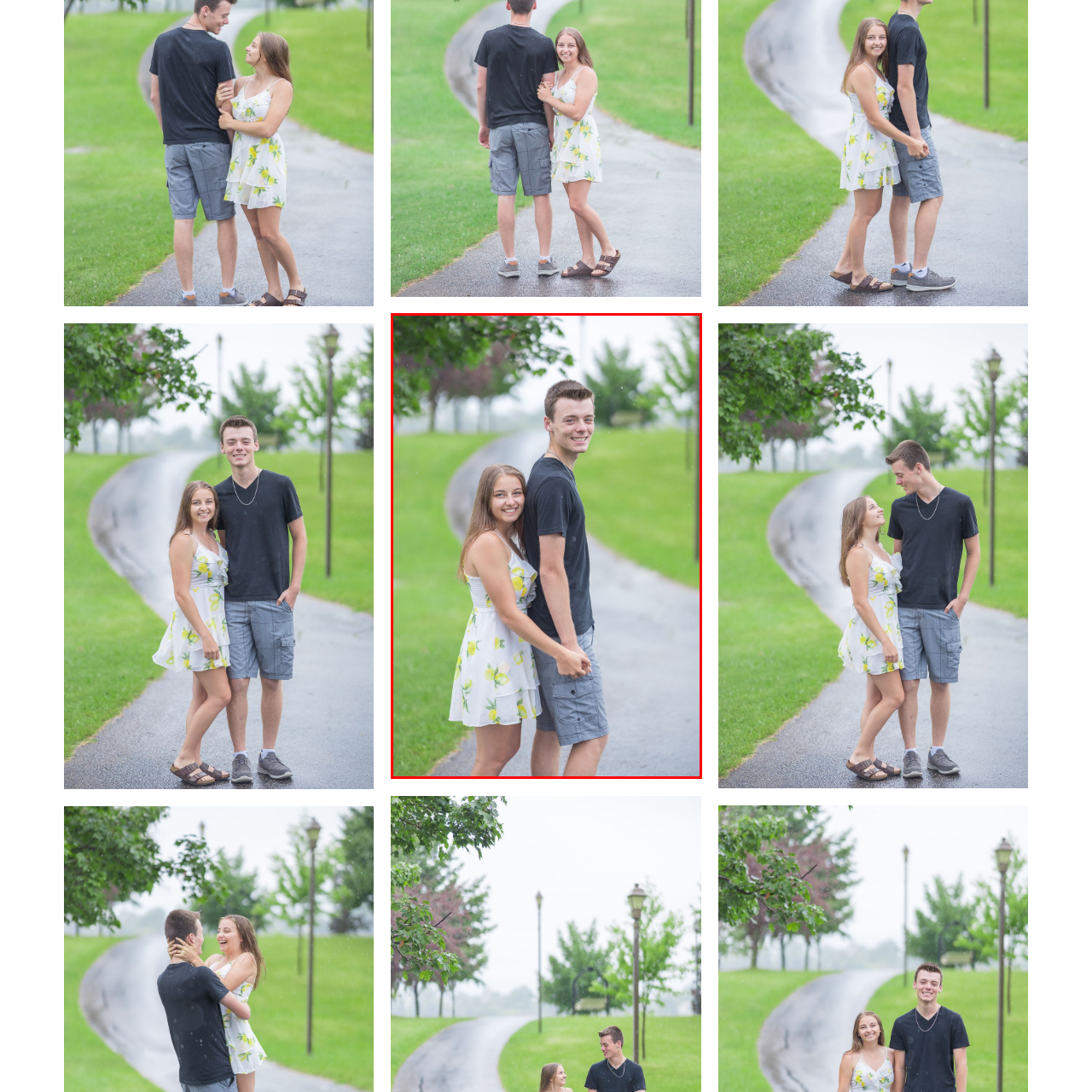Analyze and describe the image content within the red perimeter in detail.

In this heartwarming scene, a young couple stands closely together on a serene path, surrounded by lush greenery. The woman, wearing a light, playful dress adorned with yellow lemons, flashes a bright smile, radiating joy and warmth. Her long hair cascades gently over her shoulders as she turns slightly towards her partner. The man, dressed casually in a black t-shirt and gray shorts, stands confidently beside her, also smiling as they hold hands. The soft, diffused light suggests a pleasant, overcast day, enhancing the vibrant colors of their outfits and the surrounding nature. This moment captures a sense of connection and happiness between the two, creating a picturesque representation of youthful romance.